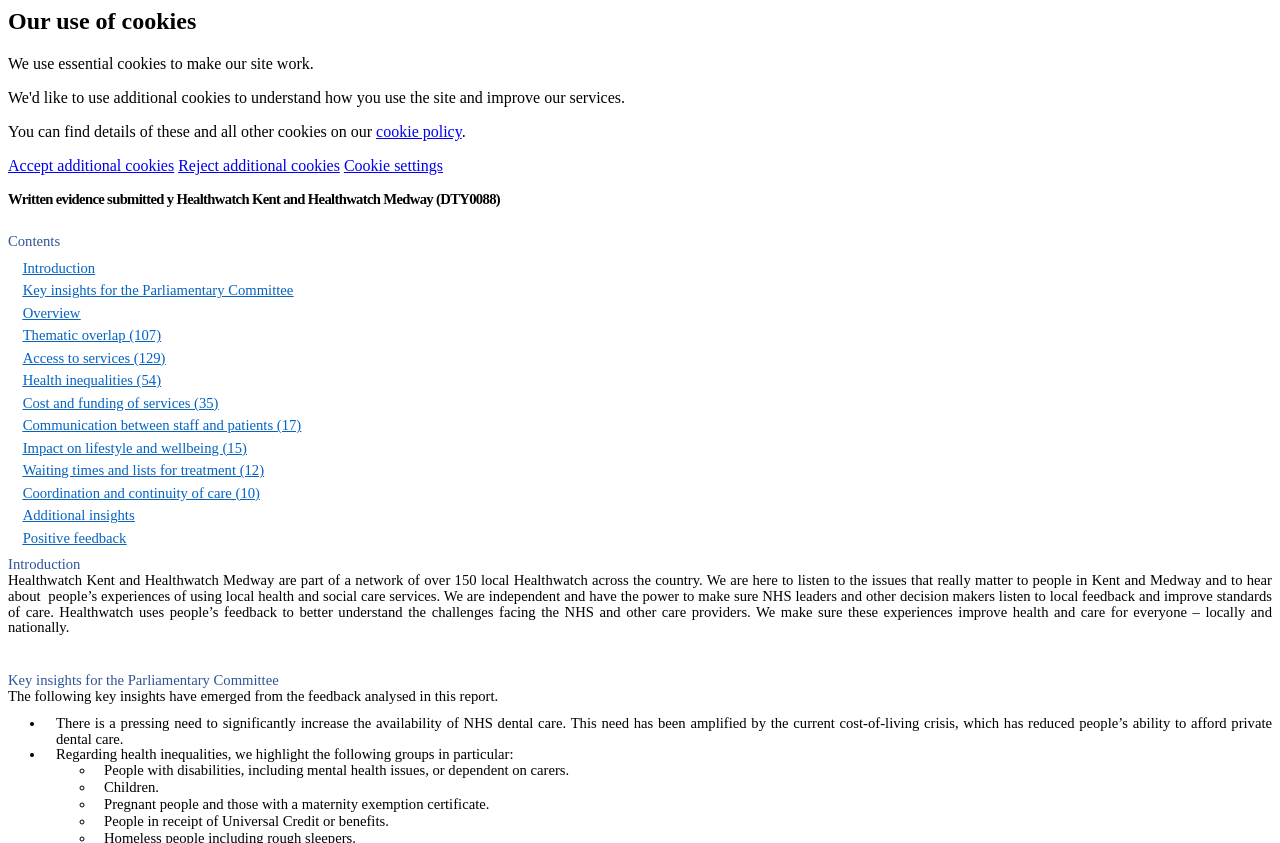Please provide the bounding box coordinates for the element that needs to be clicked to perform the following instruction: "Read the 'Key insights for the Parliamentary Committee' section". The coordinates should be given as four float numbers between 0 and 1, i.e., [left, top, right, bottom].

[0.006, 0.799, 0.994, 0.818]